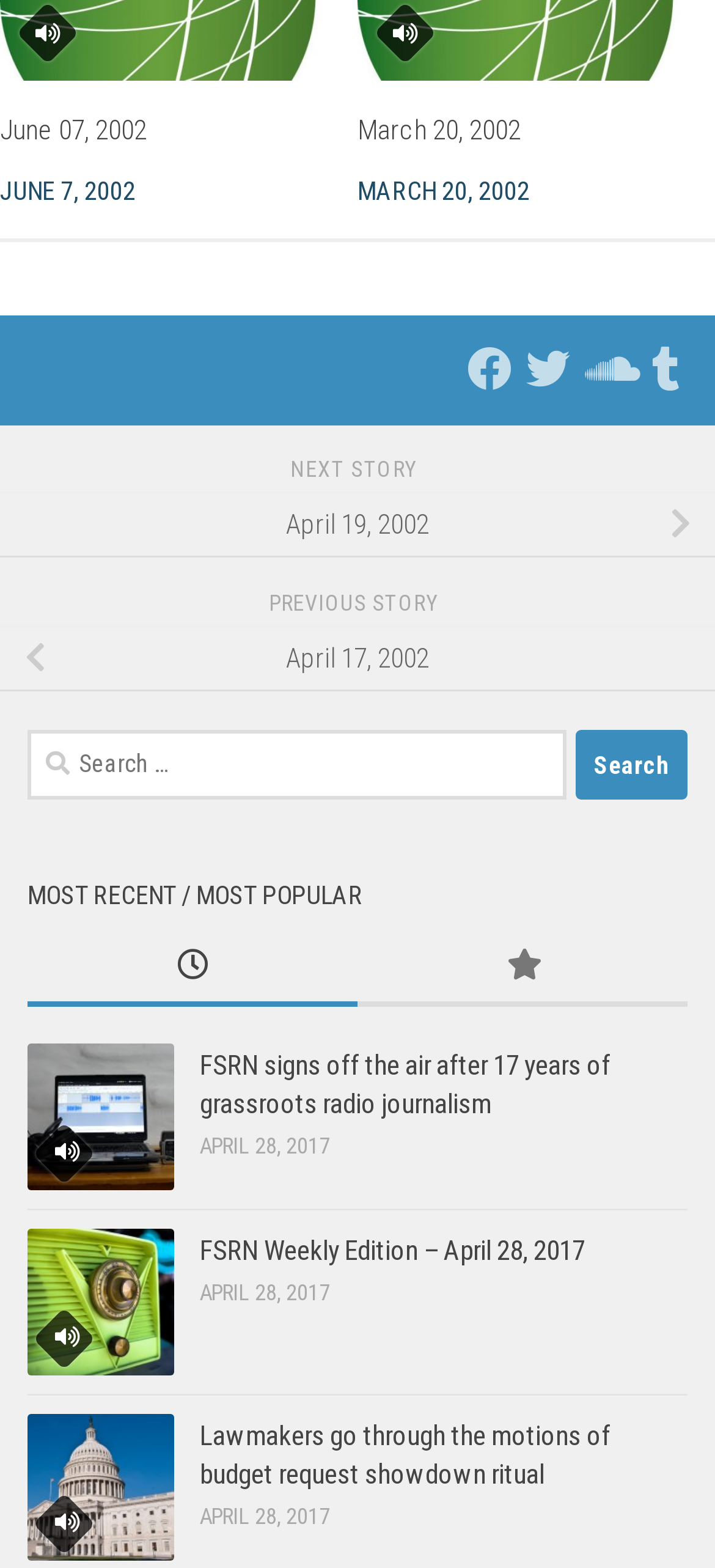Find the bounding box coordinates for the area you need to click to carry out the instruction: "Go to the most recent story". The coordinates should be four float numbers between 0 and 1, indicated as [left, top, right, bottom].

[0.038, 0.592, 0.5, 0.642]